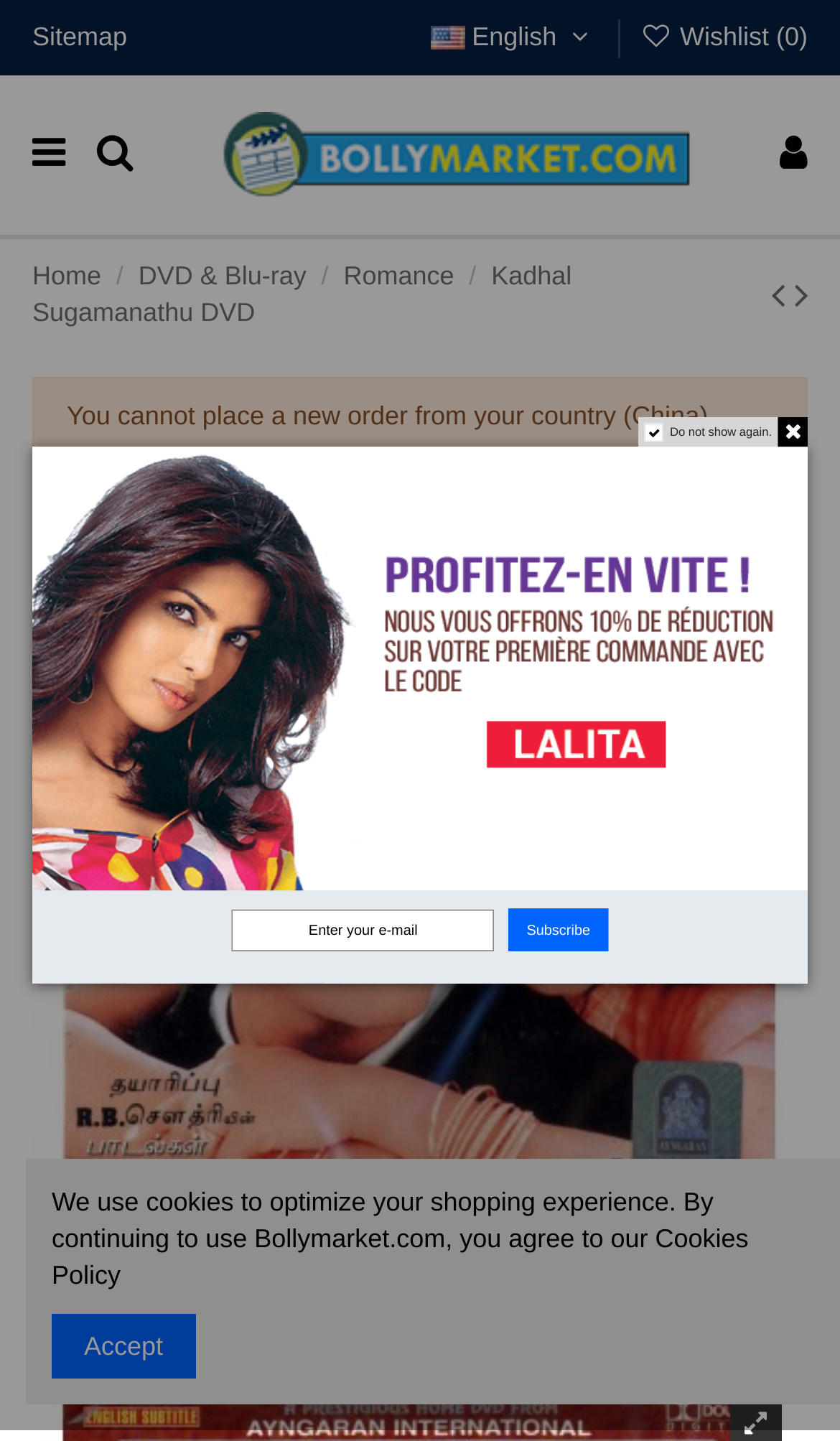Determine the coordinates of the bounding box for the clickable area needed to execute this instruction: "Click on the Previous product link".

[0.918, 0.189, 0.946, 0.219]